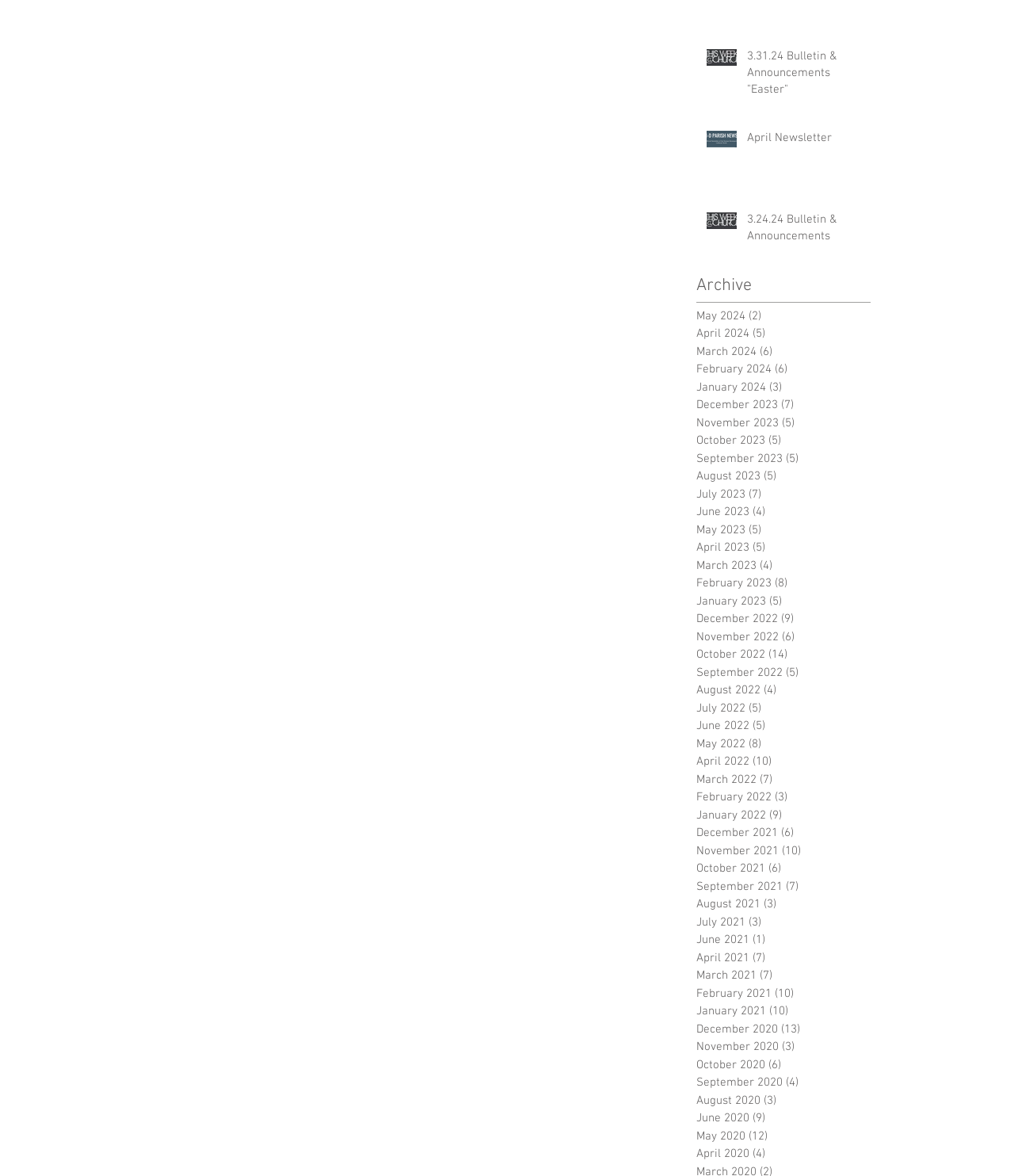Find and specify the bounding box coordinates that correspond to the clickable region for the instruction: "View 3.31.24 Bulletin & Announcements 'Easter'".

[0.737, 0.041, 0.849, 0.089]